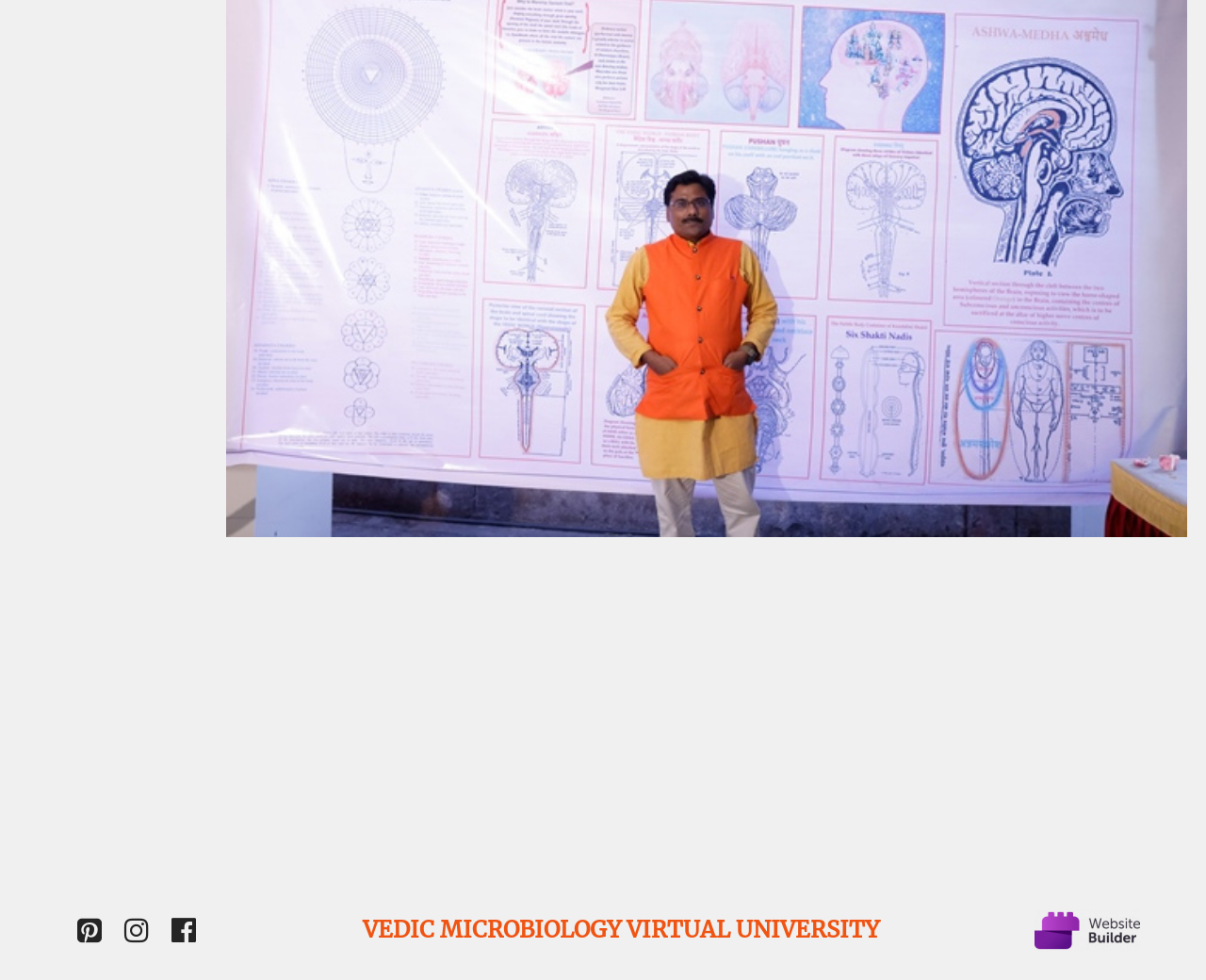What is the shape of the first icon?
Look at the image and construct a detailed response to the question.

The first icon is an SVG element with a bounding box coordinate of [0.062, 0.935, 0.086, 0.964], and it contains a static text '' which is a font awesome icon. Based on the icon's Unicode value, it is a square shape.